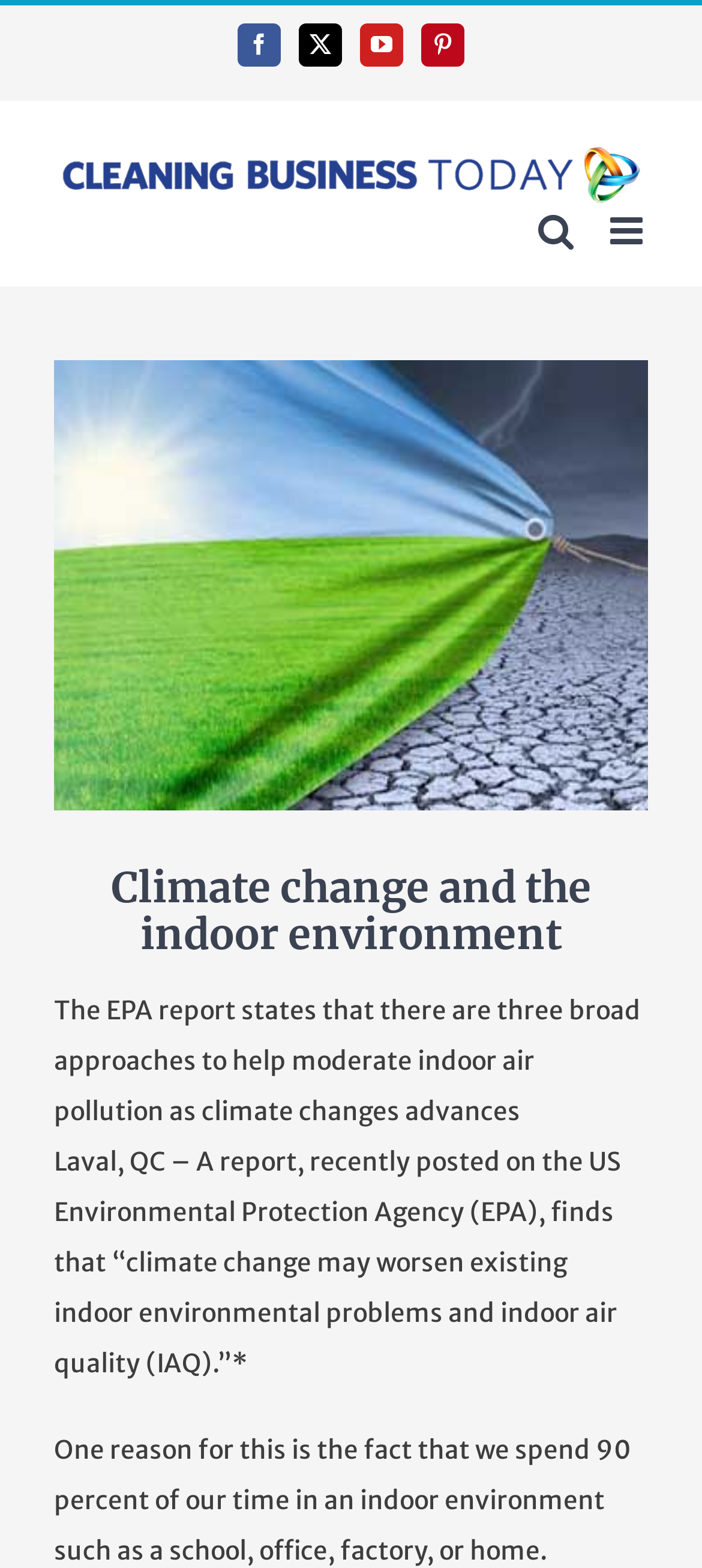Please find and provide the title of the webpage.

Climate change and the indoor environment